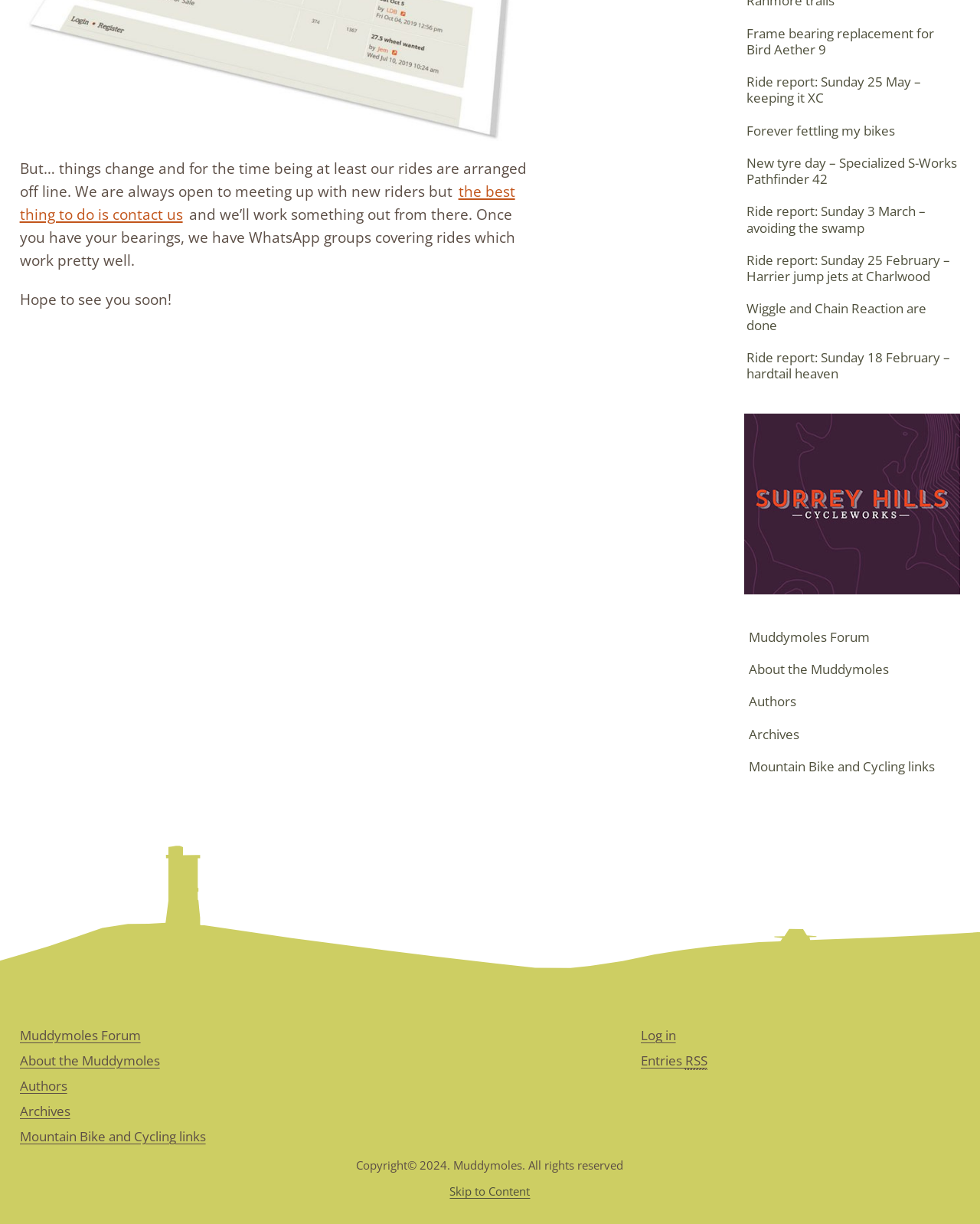Using the provided element description "Forever fettling my bikes", determine the bounding box coordinates of the UI element.

[0.759, 0.096, 0.915, 0.117]